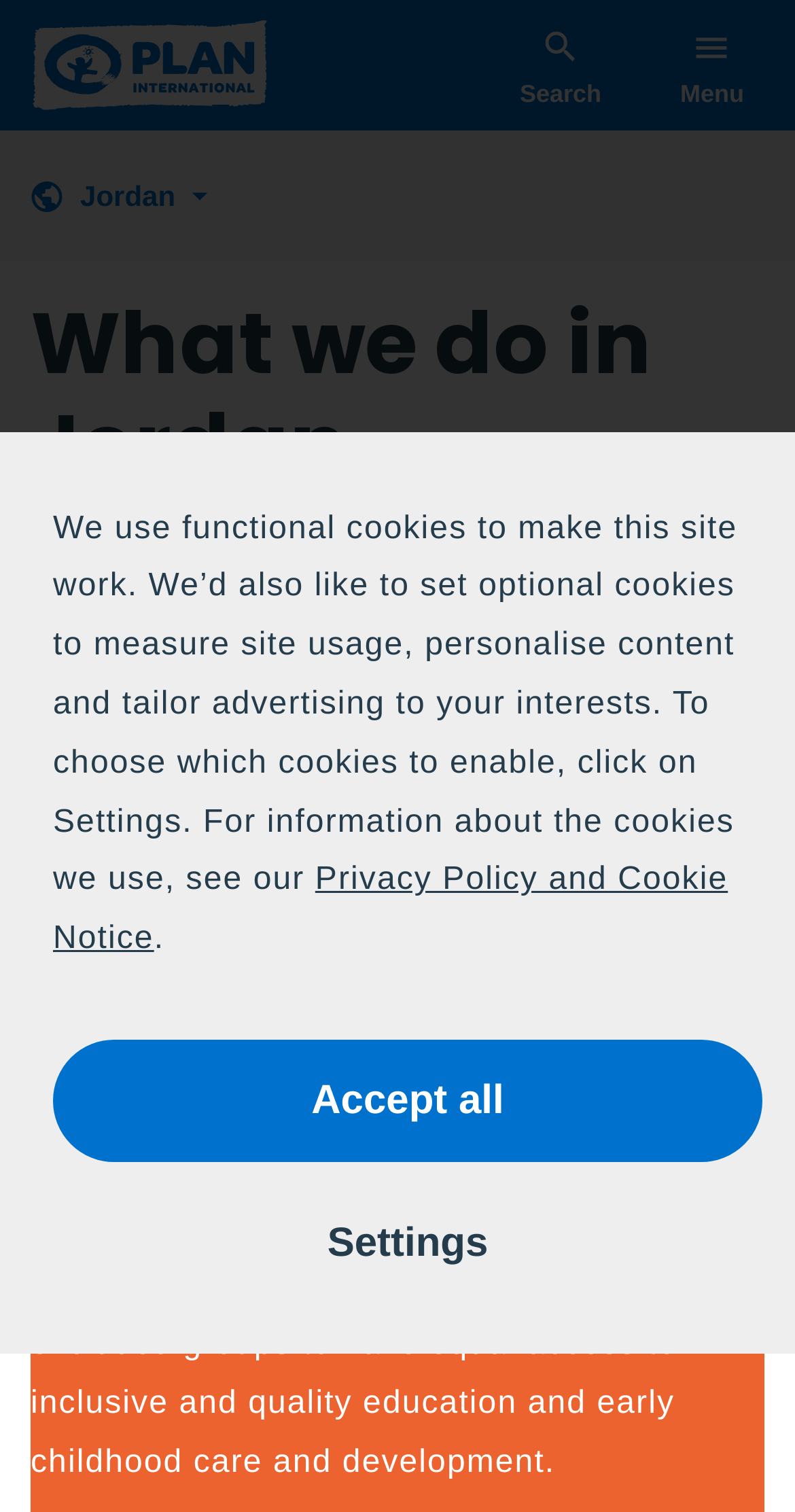Identify the bounding box for the UI element described as: "title="Plan International Jordan"". Ensure the coordinates are four float numbers between 0 and 1, formatted as [left, top, right, bottom].

[0.041, 0.013, 0.336, 0.087]